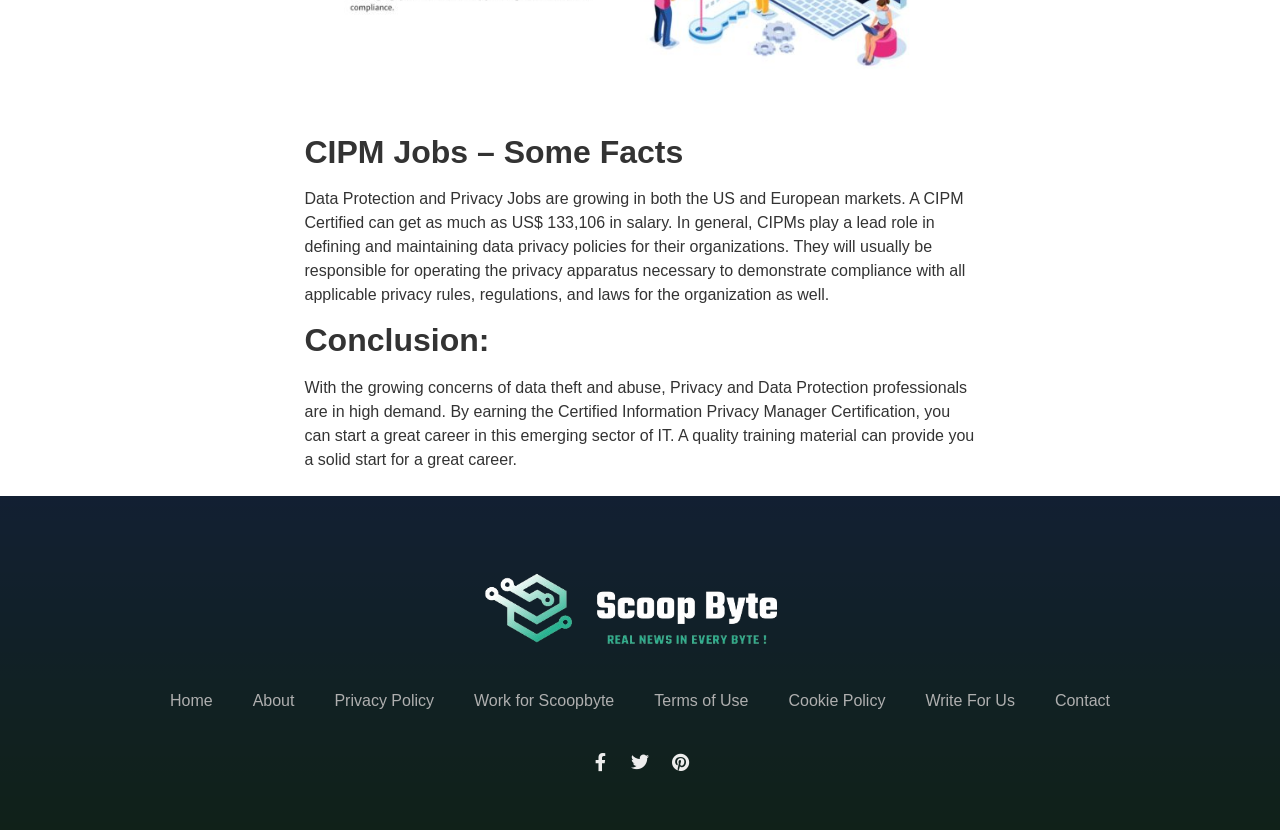Identify the bounding box coordinates of the region that should be clicked to execute the following instruction: "Follow on Facebook".

[0.455, 0.897, 0.483, 0.94]